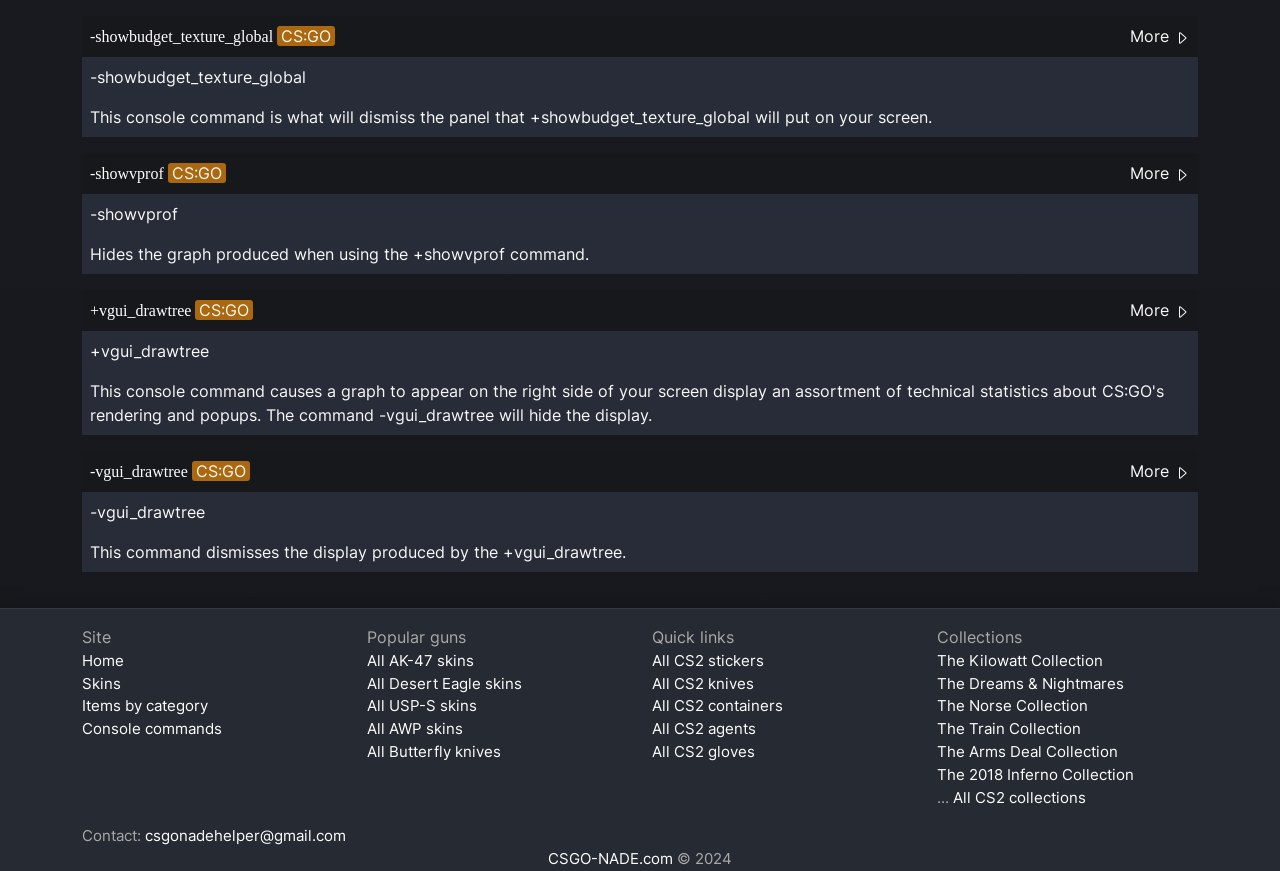Locate the bounding box coordinates of the clickable part needed for the task: "Click on the 'Home' link".

[0.064, 0.747, 0.097, 0.769]